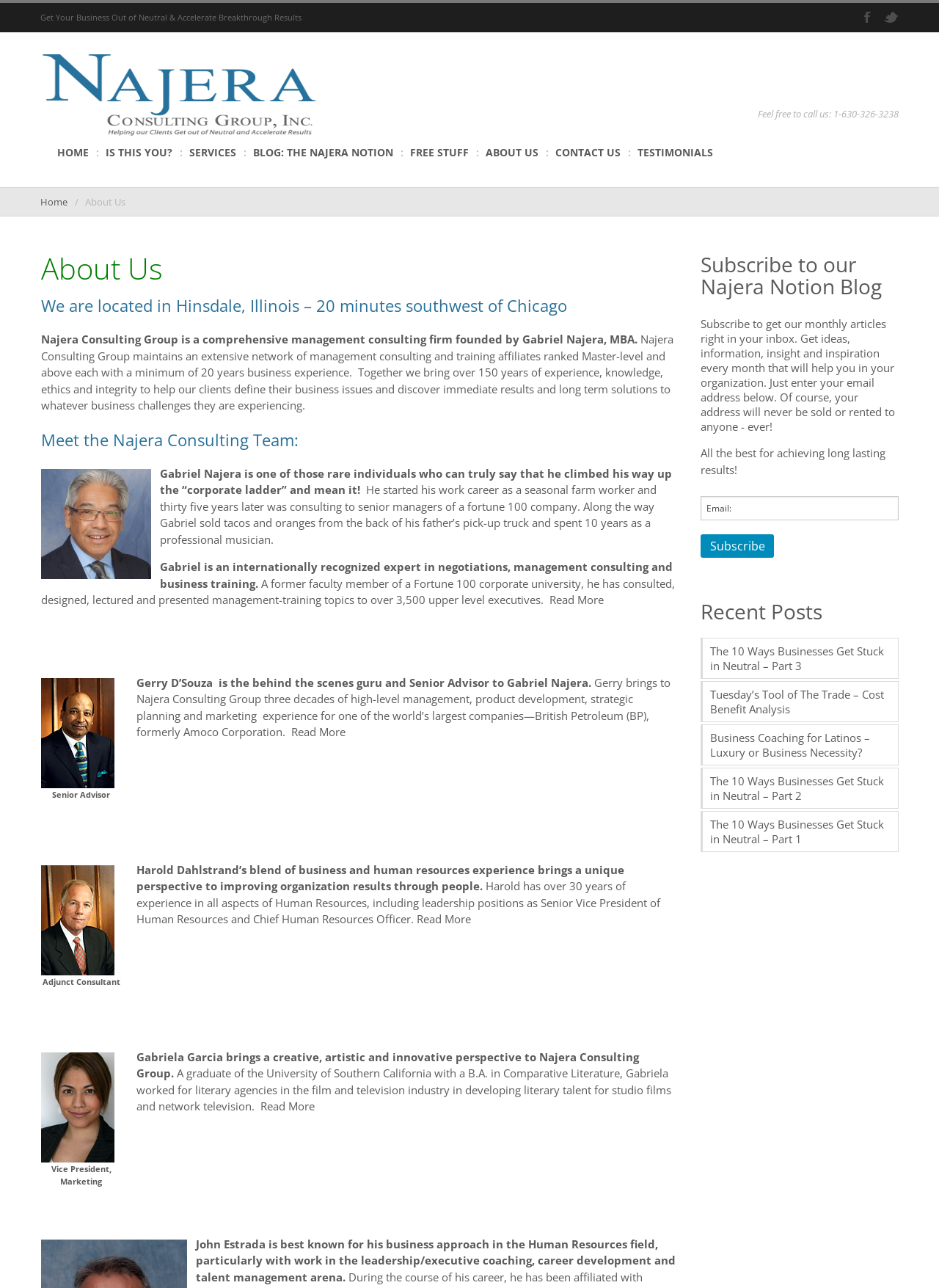Can you pinpoint the bounding box coordinates for the clickable element required for this instruction: "View the 'The 10 Ways Businesses Get Stuck in Neutral – Part 1' post"? The coordinates should be four float numbers between 0 and 1, i.e., [left, top, right, bottom].

[0.746, 0.63, 0.957, 0.661]